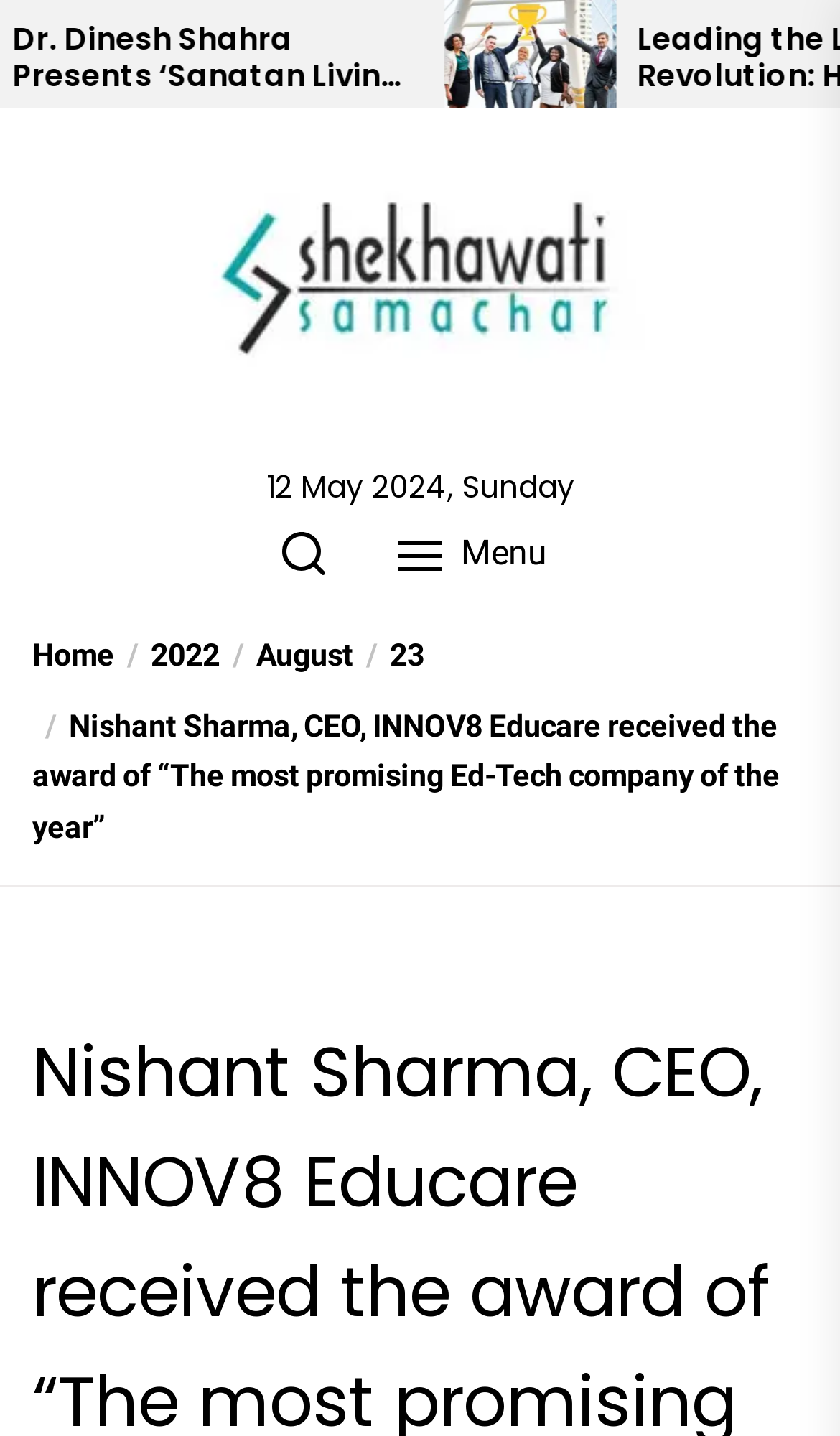Give a detailed overview of the webpage's appearance and contents.

The webpage appears to be a news article or blog post. At the top, there is a heading that reads "Ankit Agarwal Alankit Emphasizes the Crucial Need for Securing Financial Transactions Amidst Technological Advancements". Below this heading, there is a link with the same text. 

To the left of the heading, there is a link to another article titled "Ankit Agarwal Alankit Emphasizes the Crucial Need for Securing Financial Transactions Amidst Technological Advancements". 

On the right side of the page, near the top, there is a link to "Shekhawati Samachar" accompanied by an image with the same name. Below this link, there is a date "12 May 2024, Sunday" and two buttons, "Search" and "Menu", placed side by side.

At the bottom of the page, there is a navigation section labeled "Breadcrumbs" that contains a series of links, including "Home", "/2022", "/August", "/23", and a link to the current article "Nishant Sharma, CEO, INNOV8 Educare received the award of “The most promising Ed-Tech company of the year”".